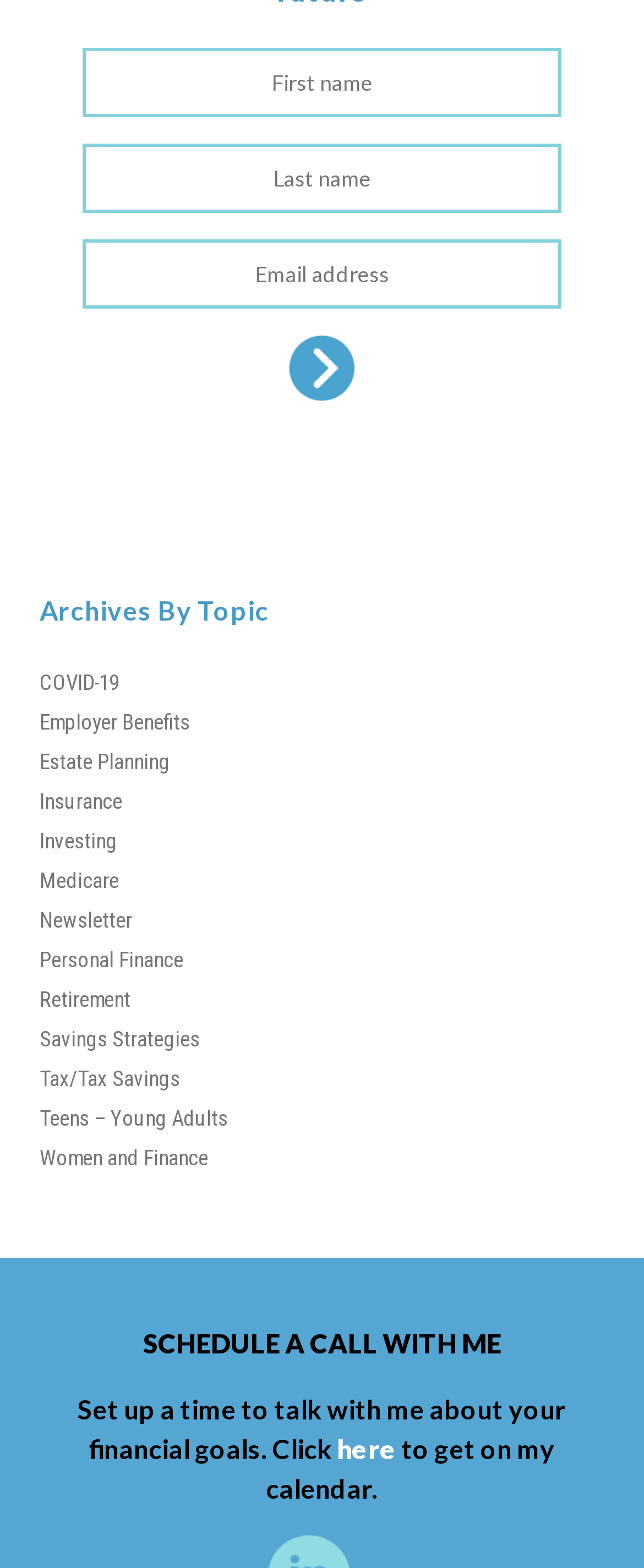Pinpoint the bounding box coordinates of the element to be clicked to execute the instruction: "Click Submit".

[0.449, 0.214, 0.551, 0.256]